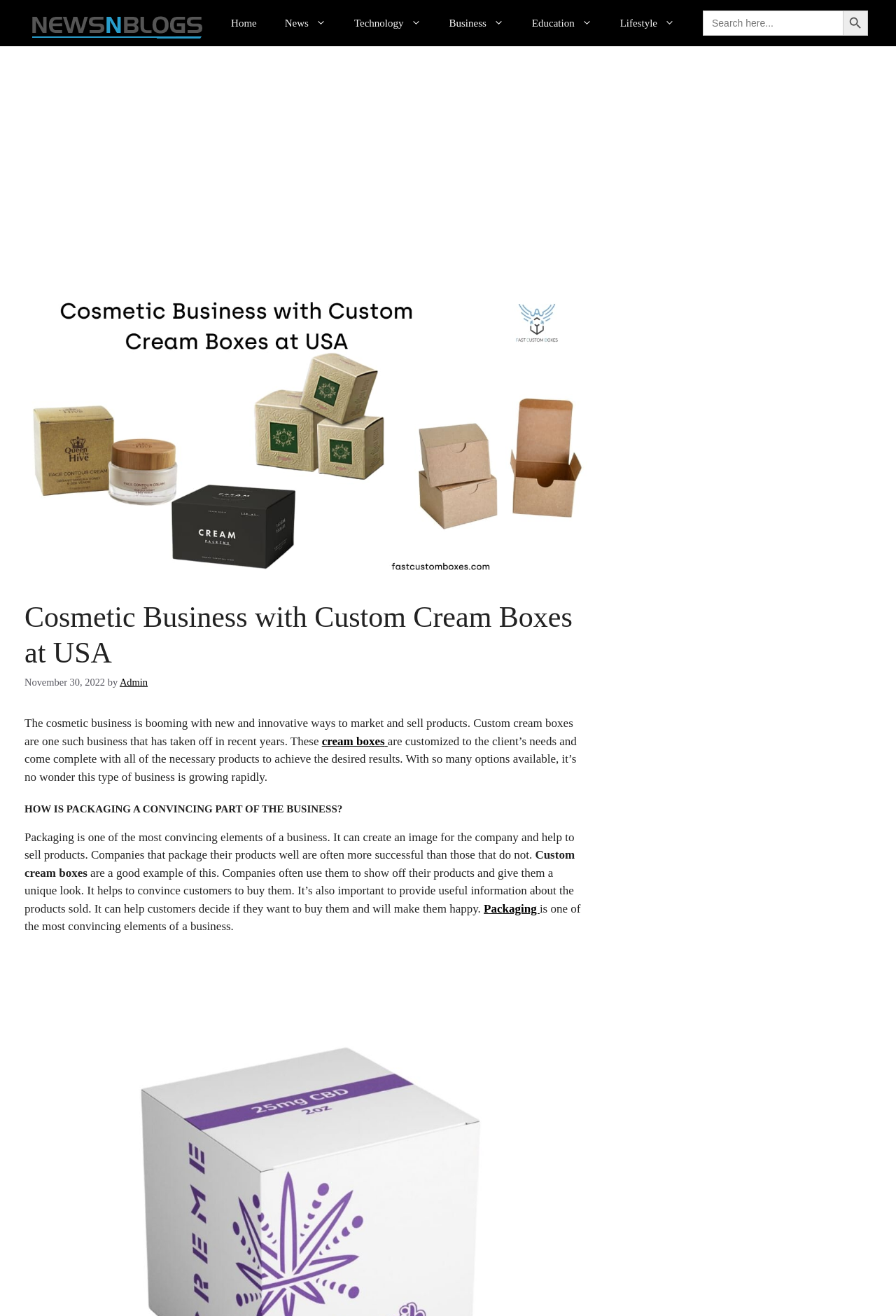Please identify the bounding box coordinates of the area I need to click to accomplish the following instruction: "Visit the Home page".

[0.242, 0.002, 0.302, 0.034]